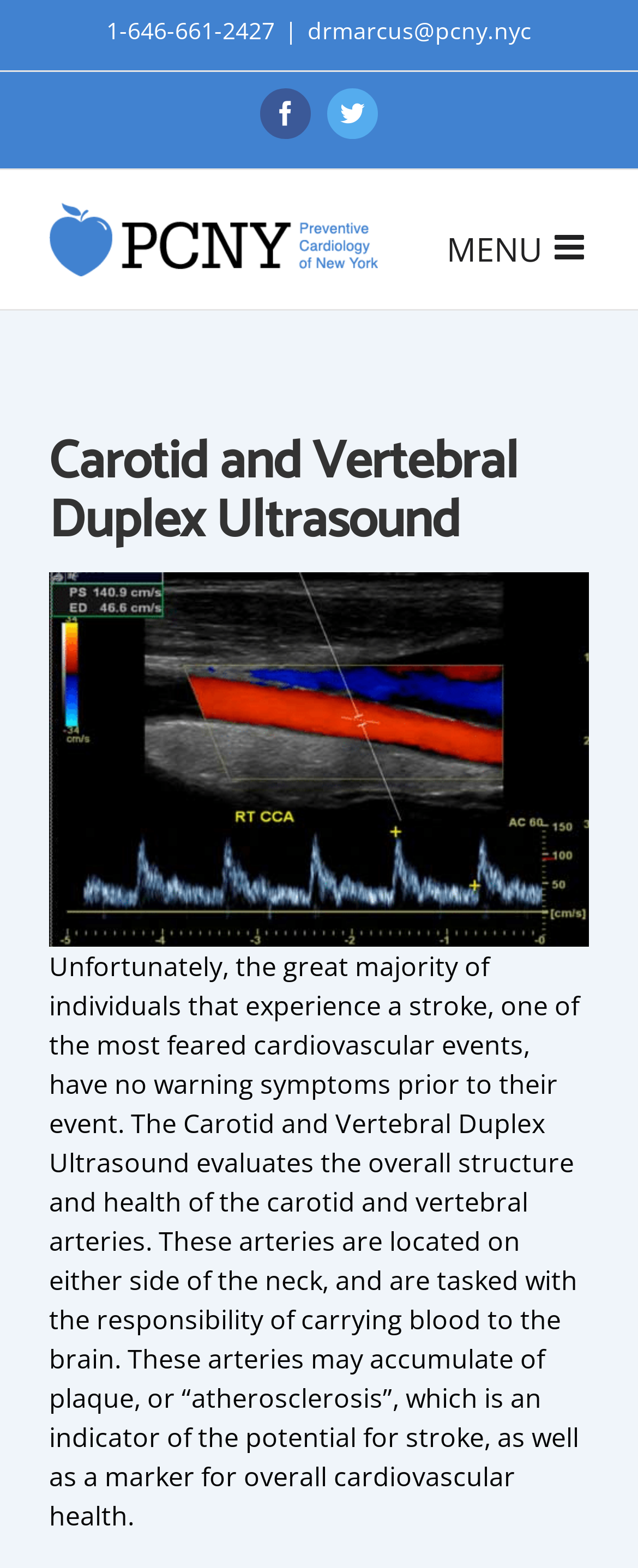Describe all significant elements and features of the webpage.

The webpage is about Carotid and Vertebral Duplex Ultrasound, a preventive approach to preventing vascular disease. At the top left, there is a logo of Dr. Lee Marcus, accompanied by a phone number "1-646-661-2427" and an email address "drmarcus@pcny.nyc" on the same line, separated by a vertical bar. Below the logo, there are social media links to Facebook and Twitter. 

On the top right, there is a toggle button to open the mobile menu. Below the toggle button, the main content of the webpage begins. The heading "Carotid and Vertebral Duplex Ultrasound" is prominently displayed, followed by a detailed paragraph explaining the importance of the ultrasound evaluation. The paragraph describes how the Carotid and Vertebral Duplex Ultrasound assesses the health of the carotid and vertebral arteries, which are responsible for carrying blood to the brain, and how it can detect potential stroke risks and overall cardiovascular health.